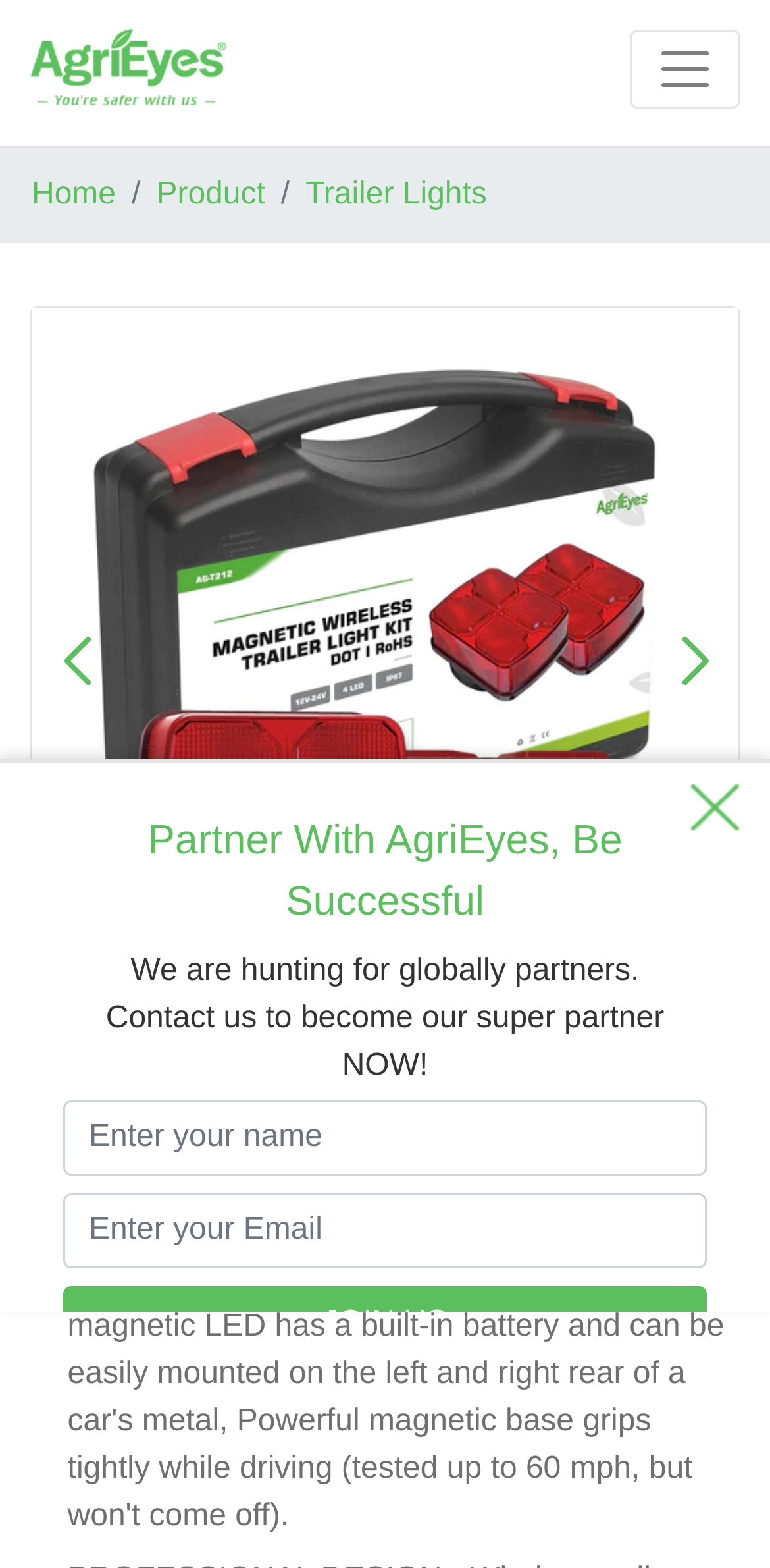Please reply with a single word or brief phrase to the question: 
How many links are in the breadcrumb navigation?

3